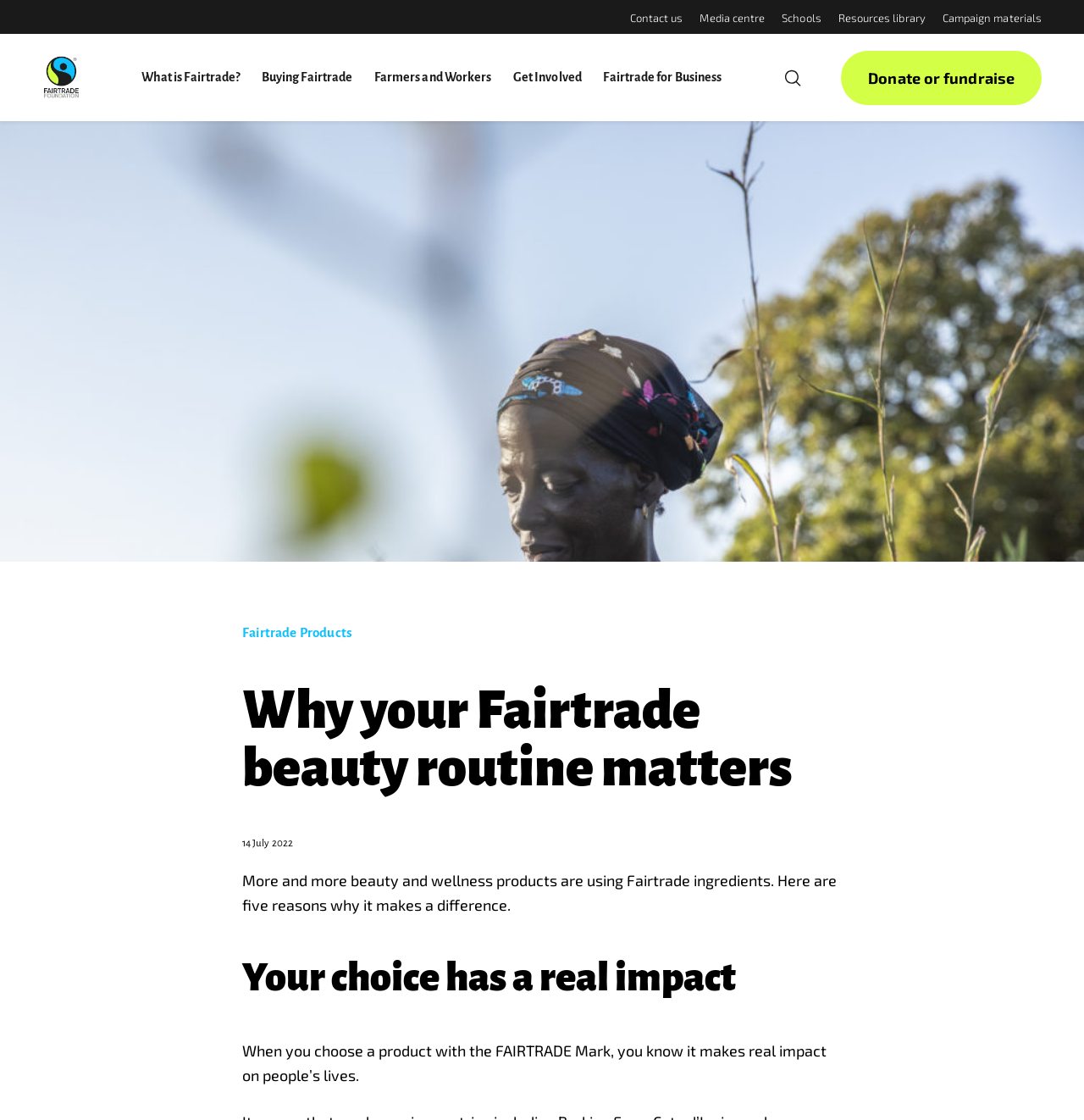Please locate and generate the primary heading on this webpage.

Why your Fairtrade beauty routine matters